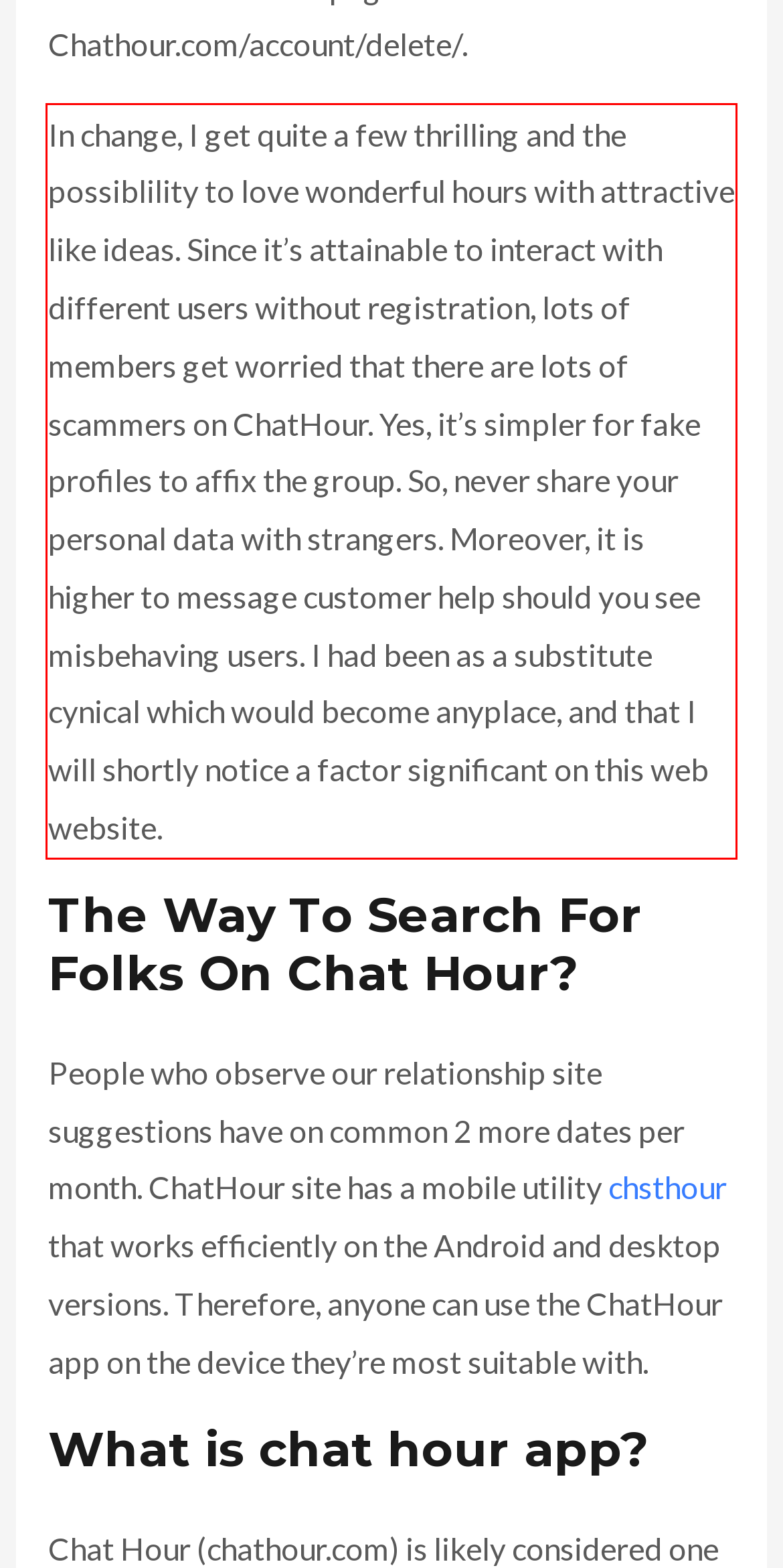Using the provided screenshot, read and generate the text content within the red-bordered area.

In change, I get quite a few thrilling and the possiblility to love wonderful hours with attractive like ideas. Since it’s attainable to interact with different users without registration, lots of members get worried that there are lots of scammers on ChatHour. Yes, it’s simpler for fake profiles to affix the group. So, never share your personal data with strangers. Moreover, it is higher to message customer help should you see misbehaving users. I had been as a substitute cynical which would become anyplace, and that I will shortly notice a factor significant on this web website.